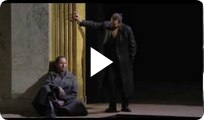What themes are often explored in opera?
Please ensure your answer is as detailed and informative as possible.

The caption suggests that opera often explores themes of struggle and connection, which are reflected in the powerful moment captured in the image, where the two characters are engaged in an intense emotional exchange, highlighting the complexities of human relationships and the struggles that come with them.